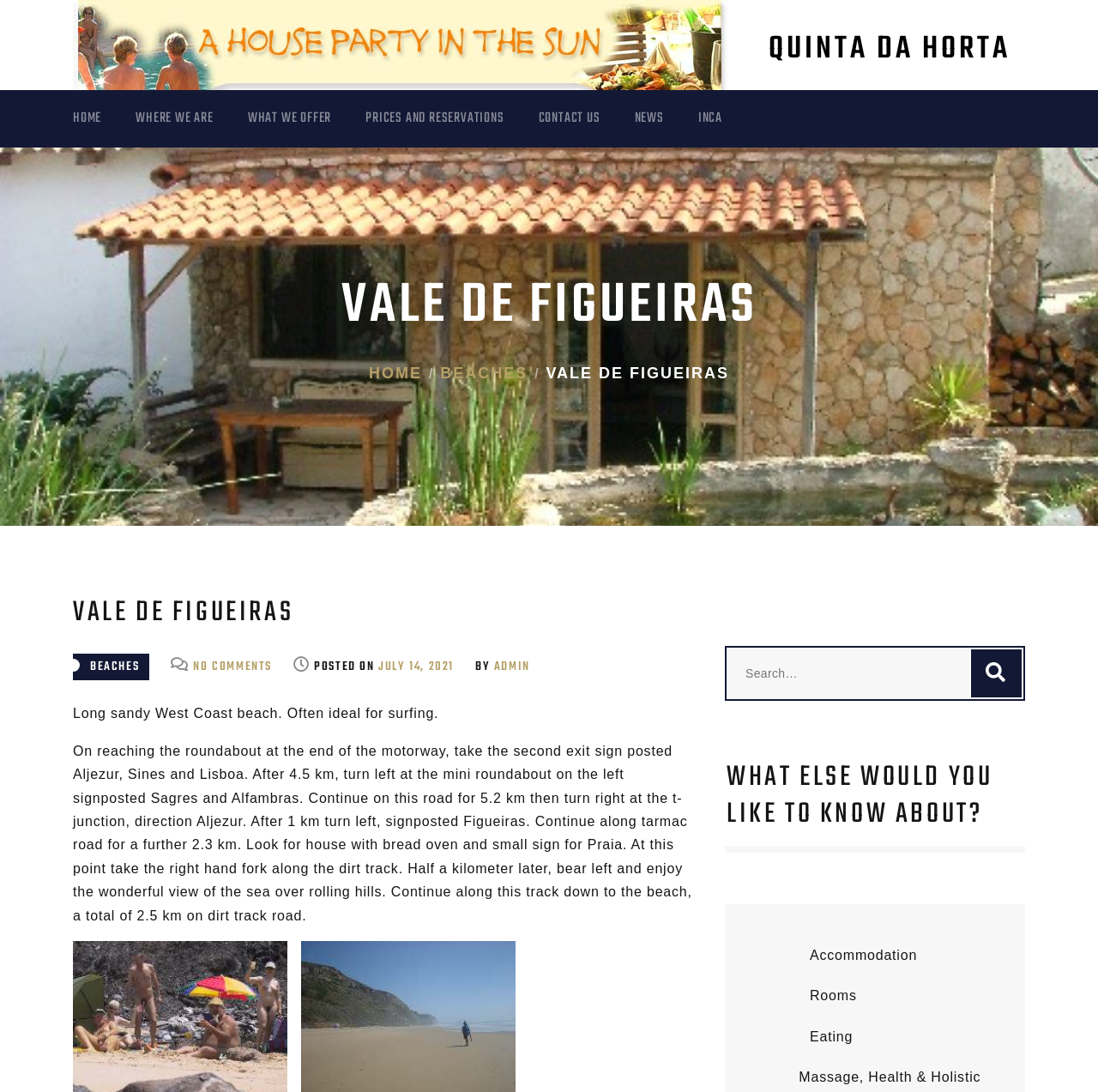Identify the coordinates of the bounding box for the element that must be clicked to accomplish the instruction: "Read comments from Patrick".

None